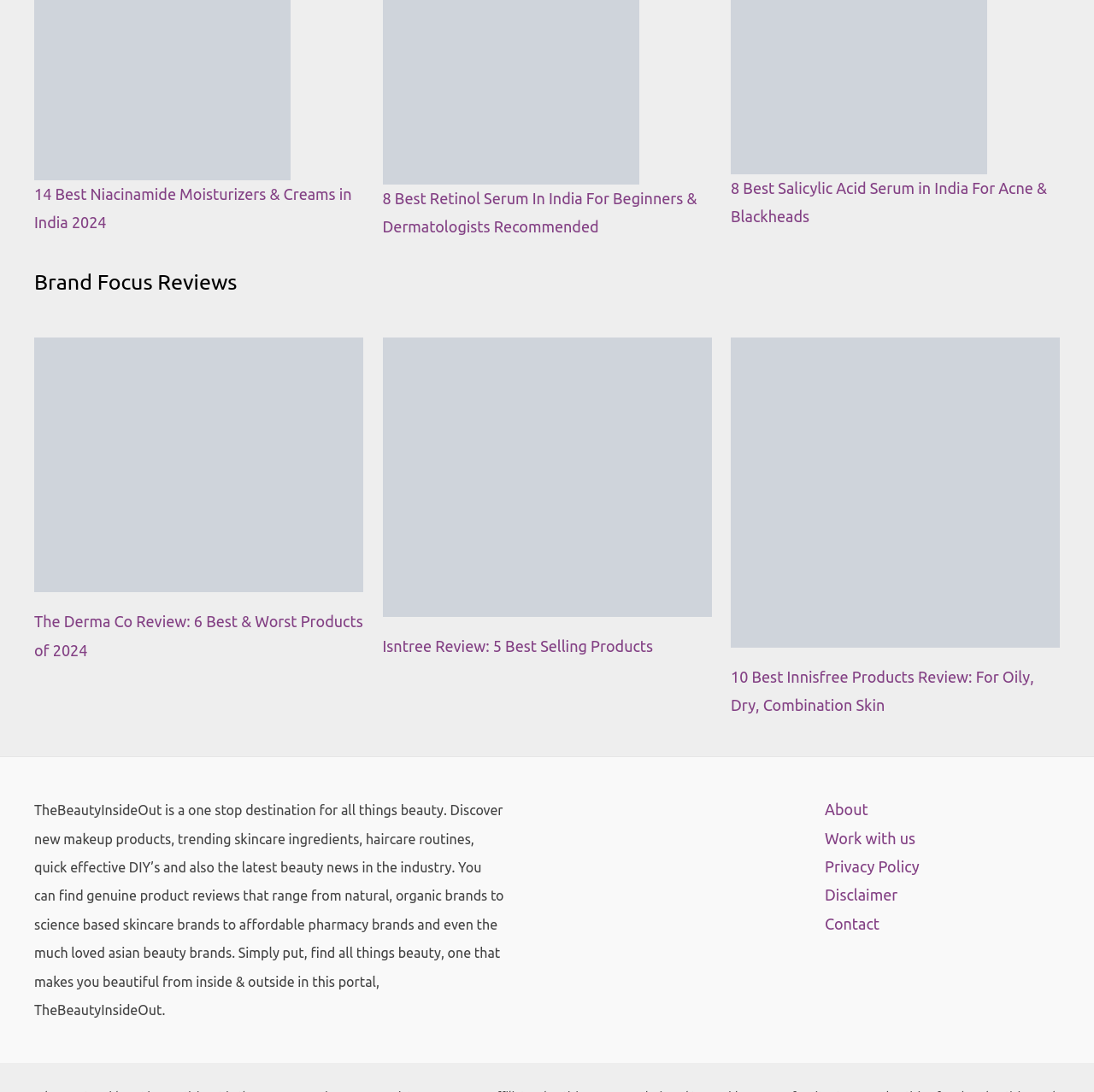How can users navigate this website?
Look at the image and respond with a one-word or short phrase answer.

Through site navigation